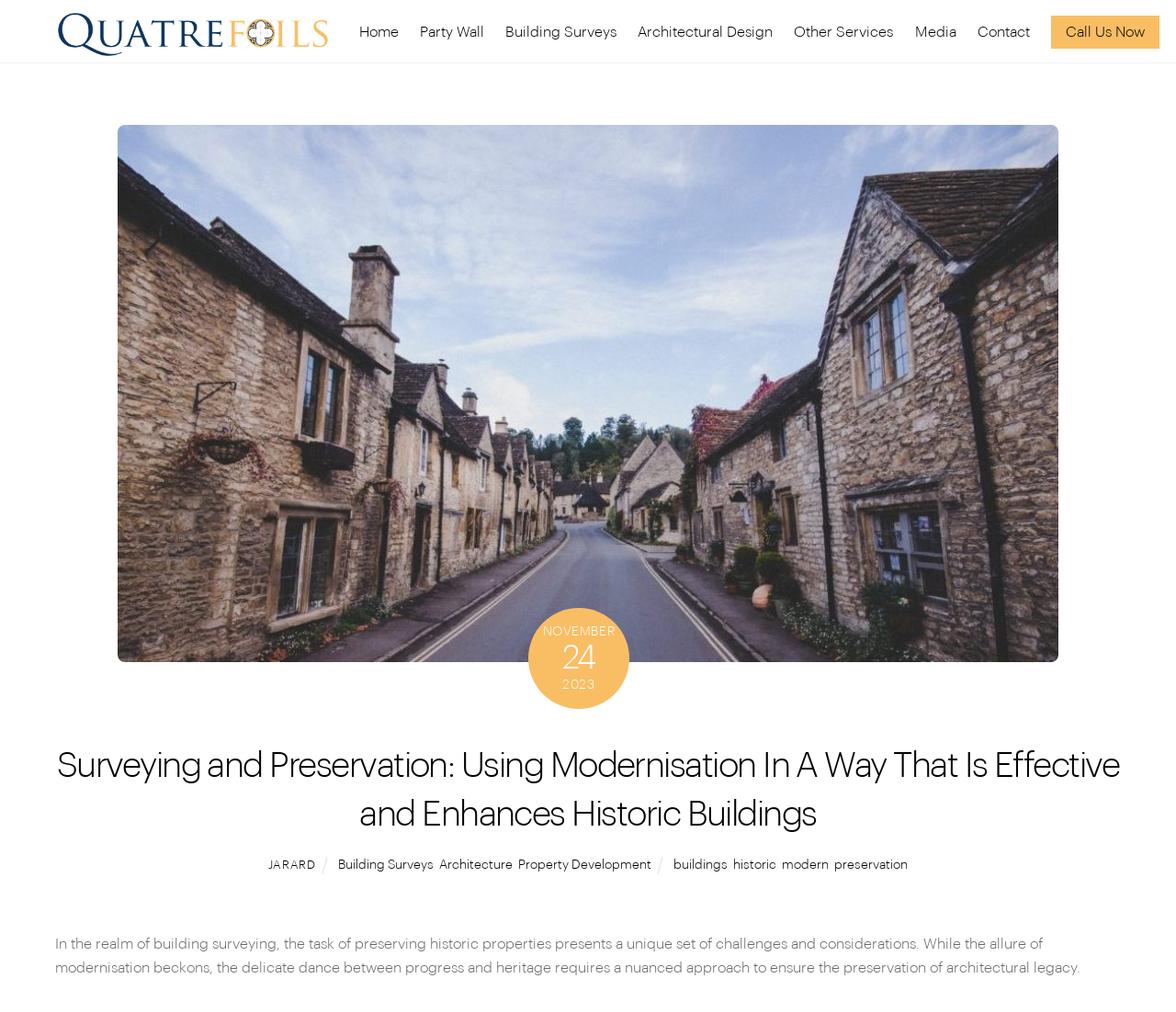Identify the first-level heading on the webpage and generate its text content.

Surveying and Preservation: Using Modernisation In A Way That Is Effective and Enhances Historic Buildings